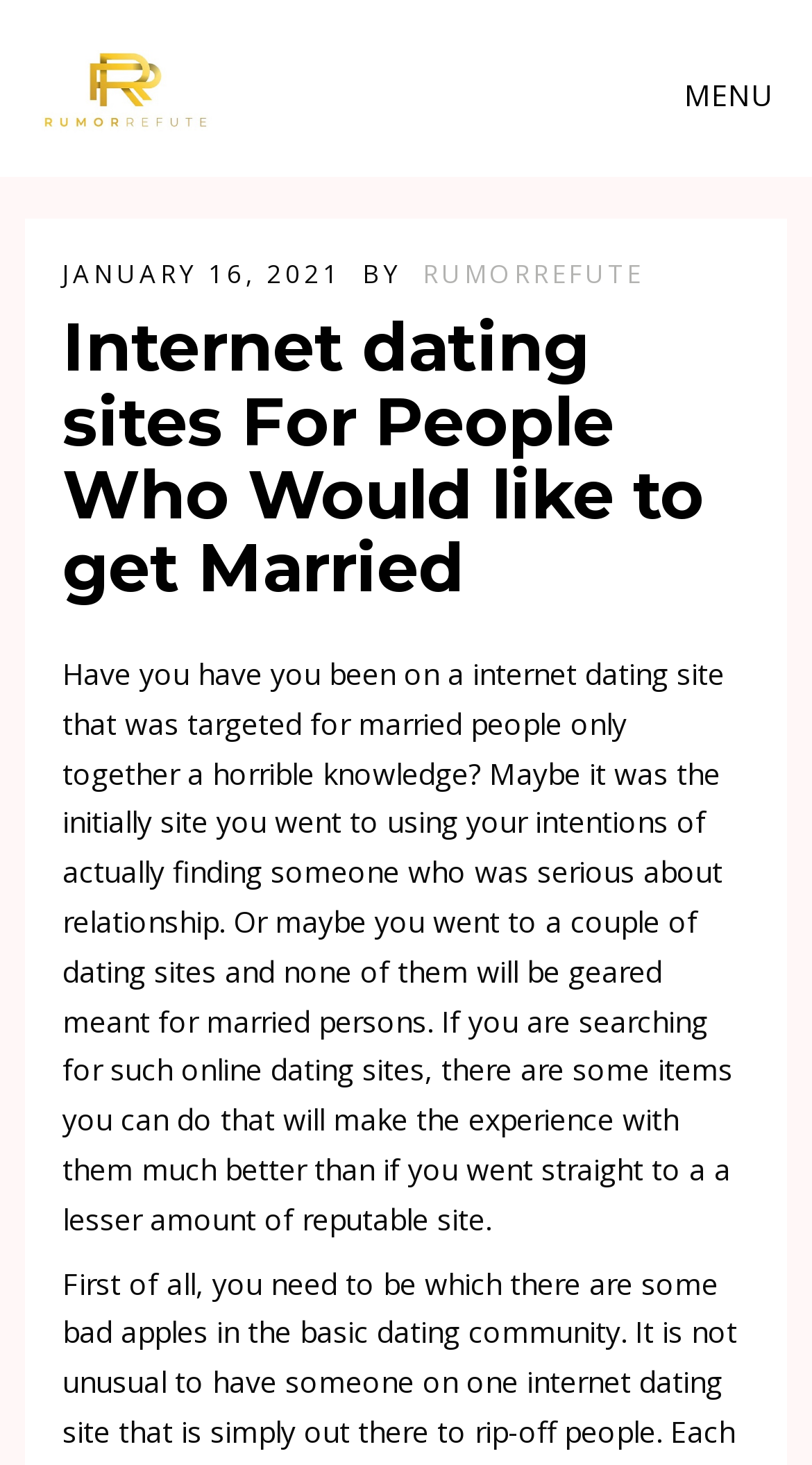What is the purpose of the website?
Please provide a single word or phrase as the answer based on the screenshot.

Internet dating sites for married people